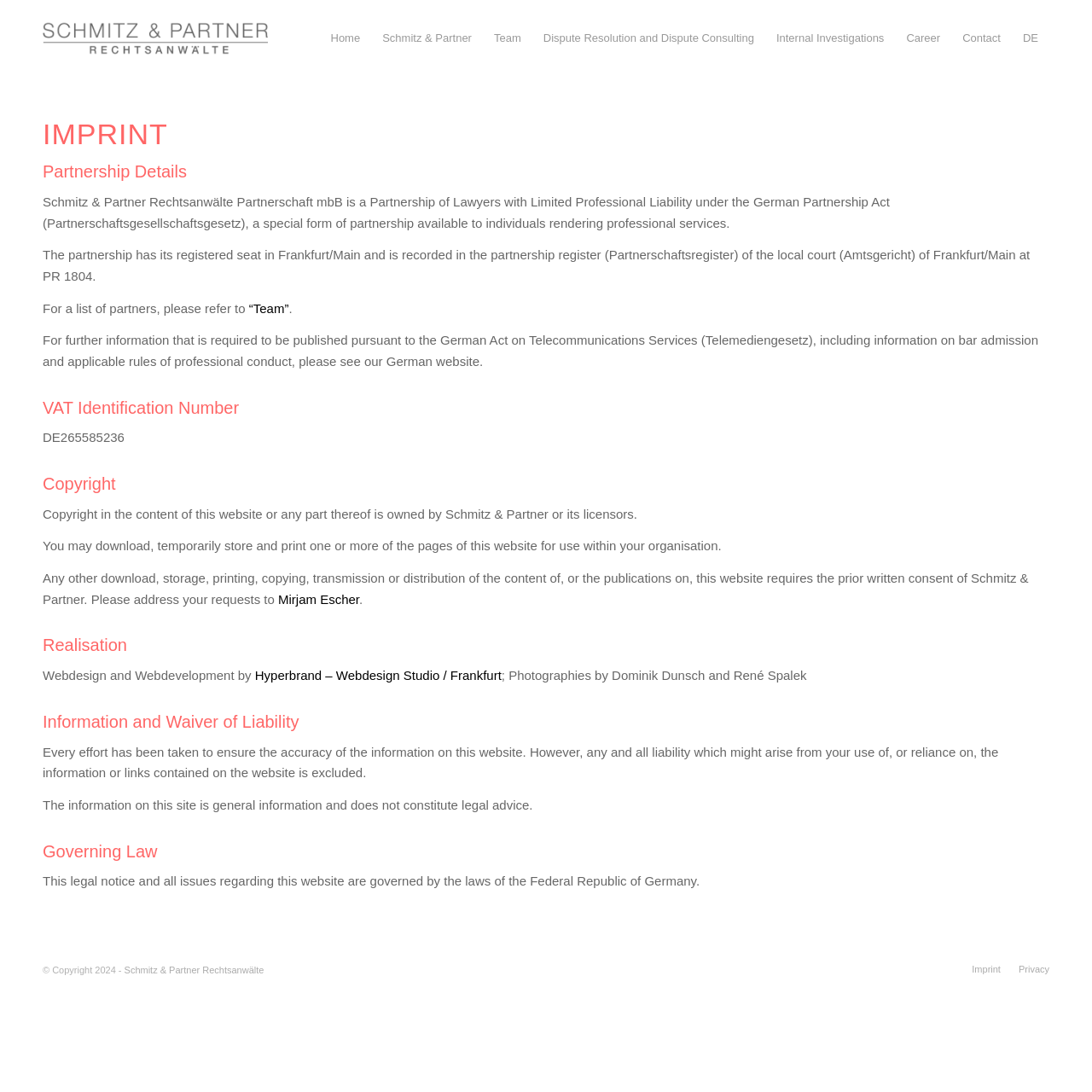Find the bounding box coordinates corresponding to the UI element with the description: "Dispute Resolution and Dispute Consulting". The coordinates should be formatted as [left, top, right, bottom], with values as floats between 0 and 1.

[0.487, 0.001, 0.701, 0.07]